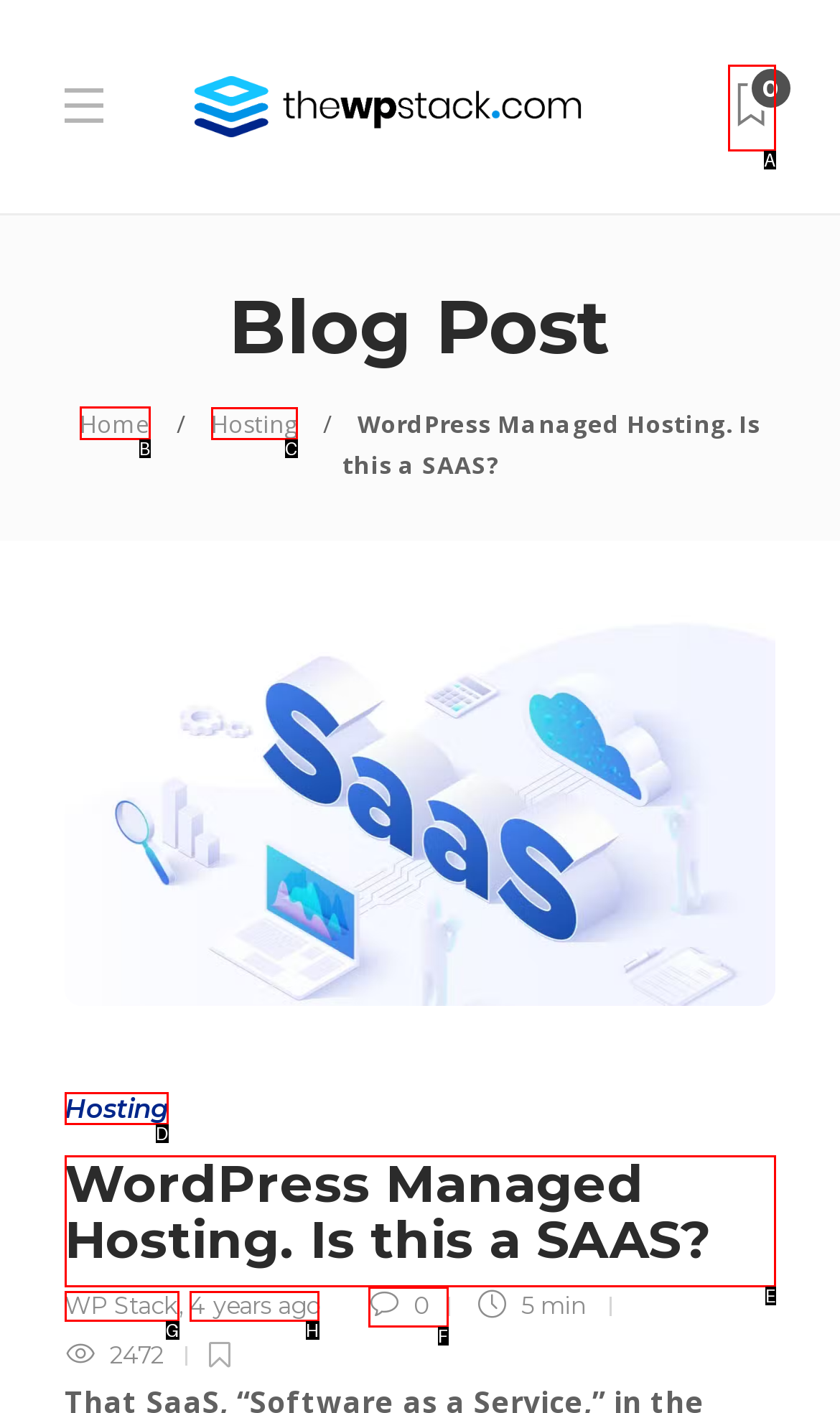Identify the correct UI element to click to follow this instruction: Go to the Home page
Respond with the letter of the appropriate choice from the displayed options.

B